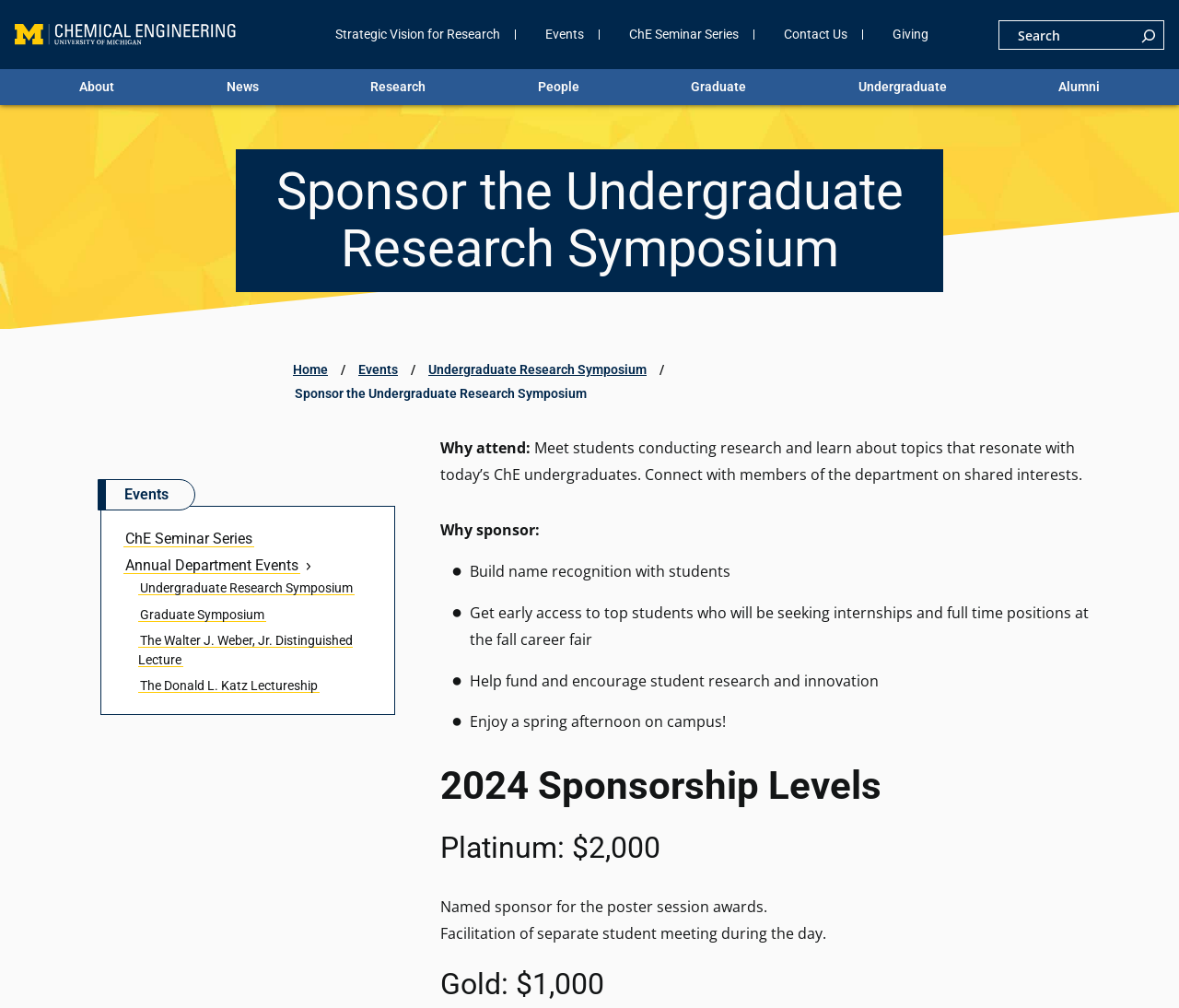Please indicate the bounding box coordinates for the clickable area to complete the following task: "Explore the Biennale of Sydney 2014". The coordinates should be specified as four float numbers between 0 and 1, i.e., [left, top, right, bottom].

None